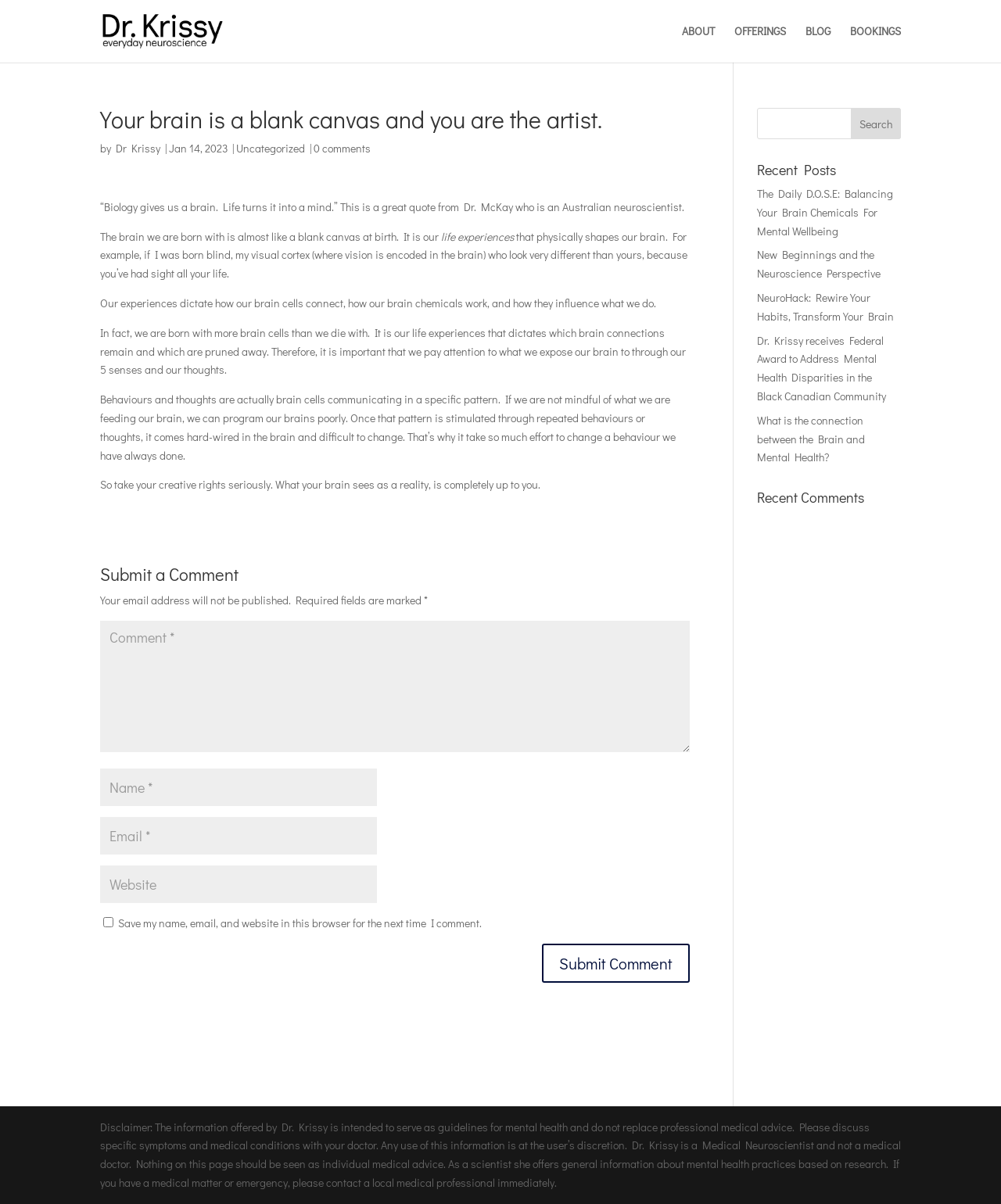Answer the following query with a single word or phrase:
What is the topic of the blog post?

Brain development